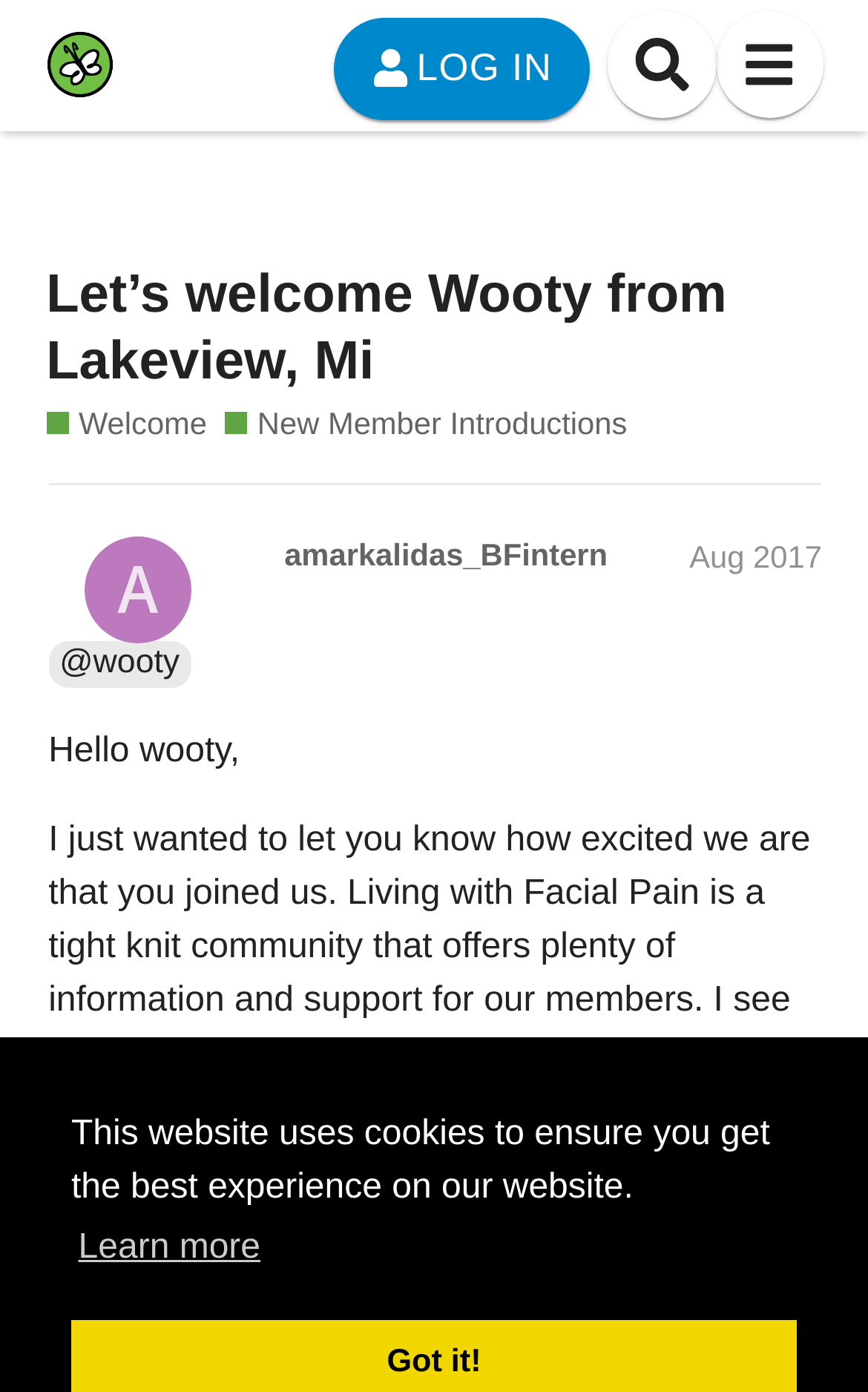Select the bounding box coordinates of the element I need to click to carry out the following instruction: "Click the LOG IN button".

[0.385, 0.013, 0.68, 0.086]